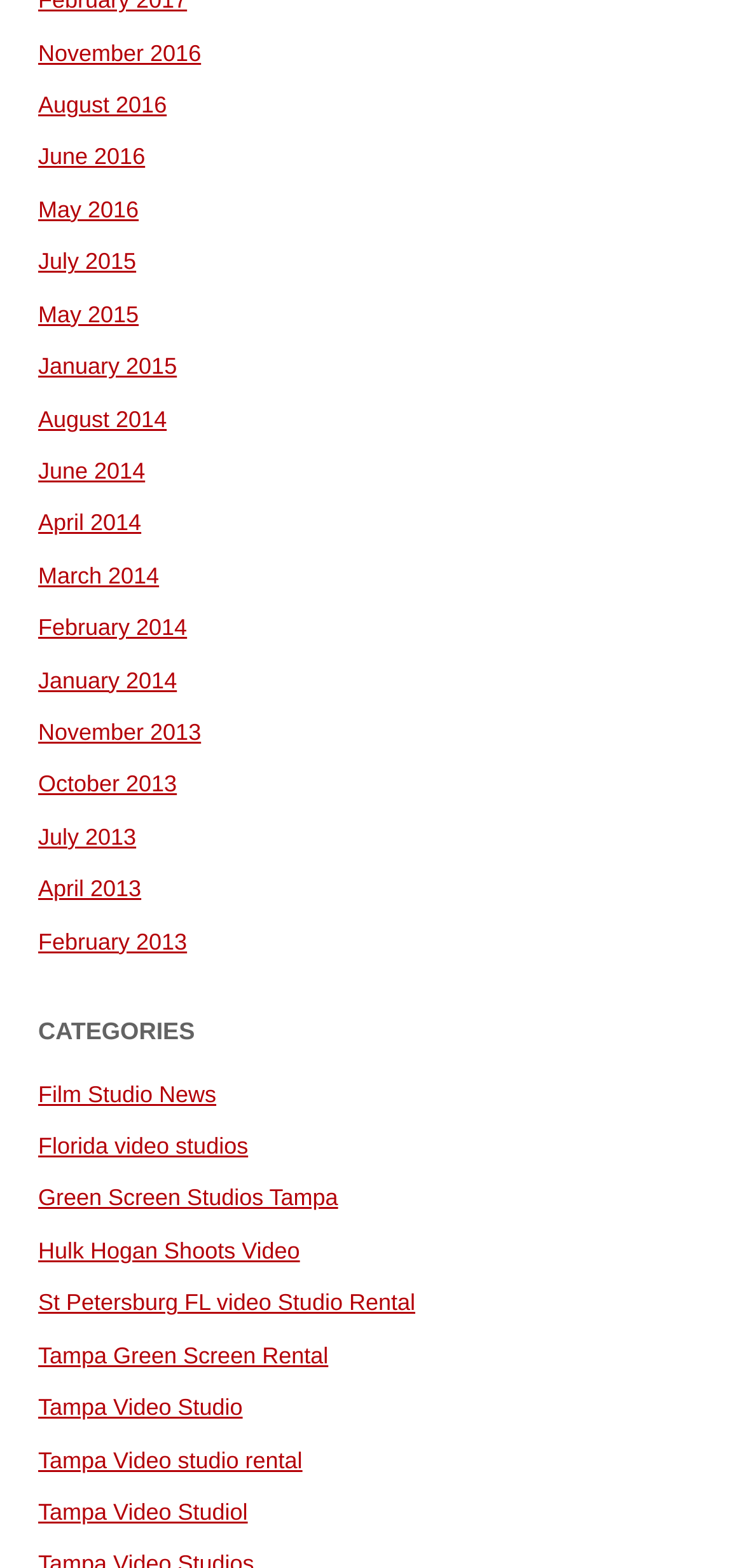What is the location mentioned most frequently on the webpage?
Using the image provided, answer with just one word or phrase.

Tampa